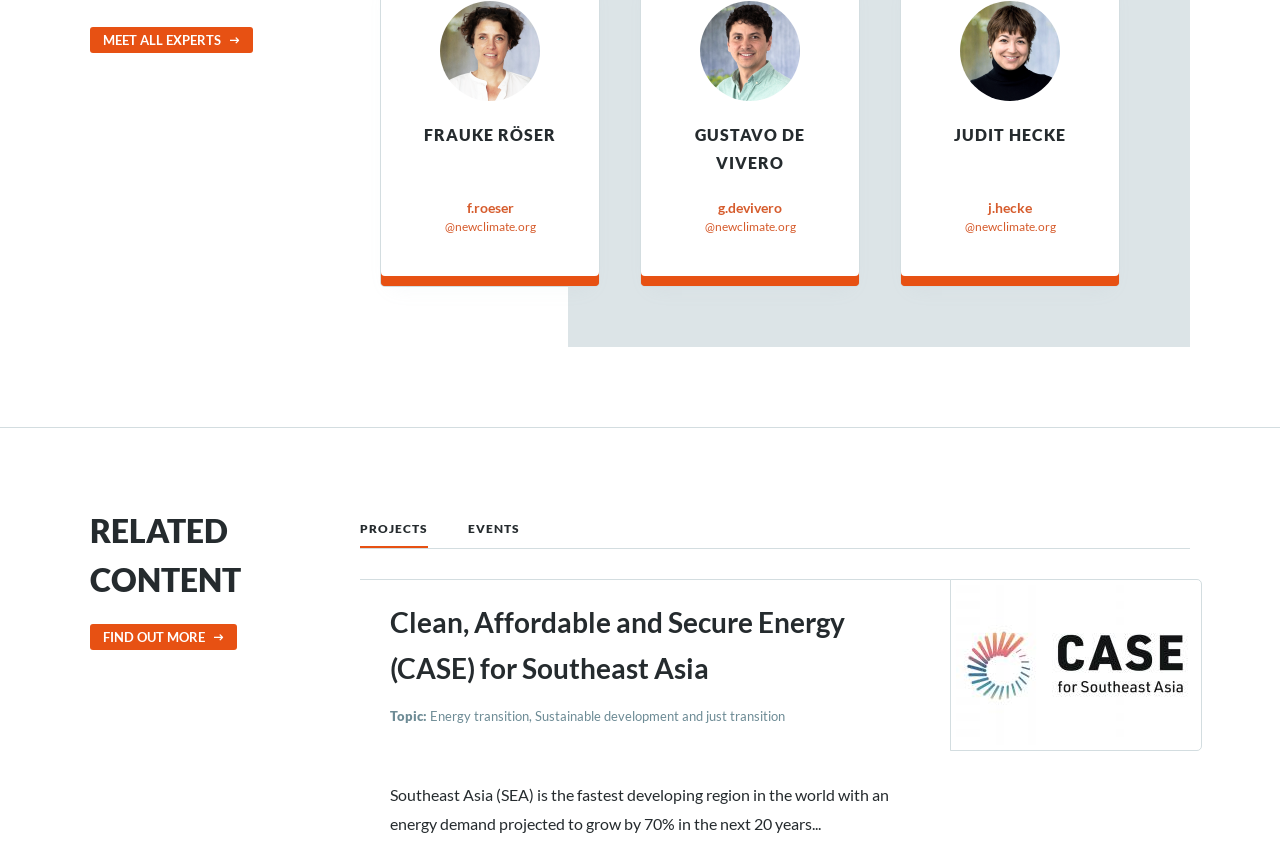Determine the bounding box coordinates for the area that should be clicked to carry out the following instruction: "Switch to EVENTS tab".

[0.366, 0.586, 0.438, 0.633]